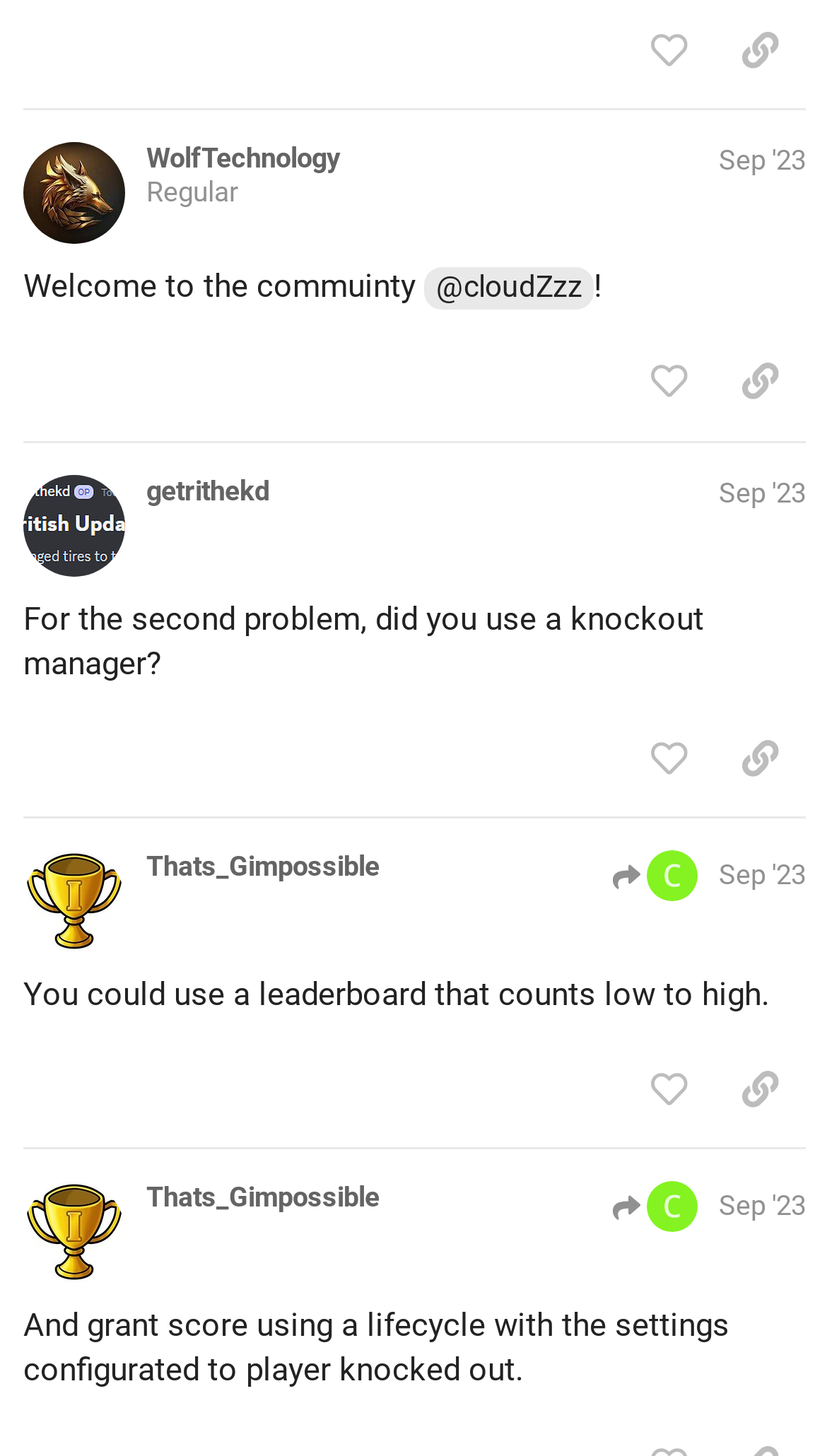Please specify the bounding box coordinates of the clickable section necessary to execute the following command: "like this post".

[0.753, 0.235, 0.864, 0.291]